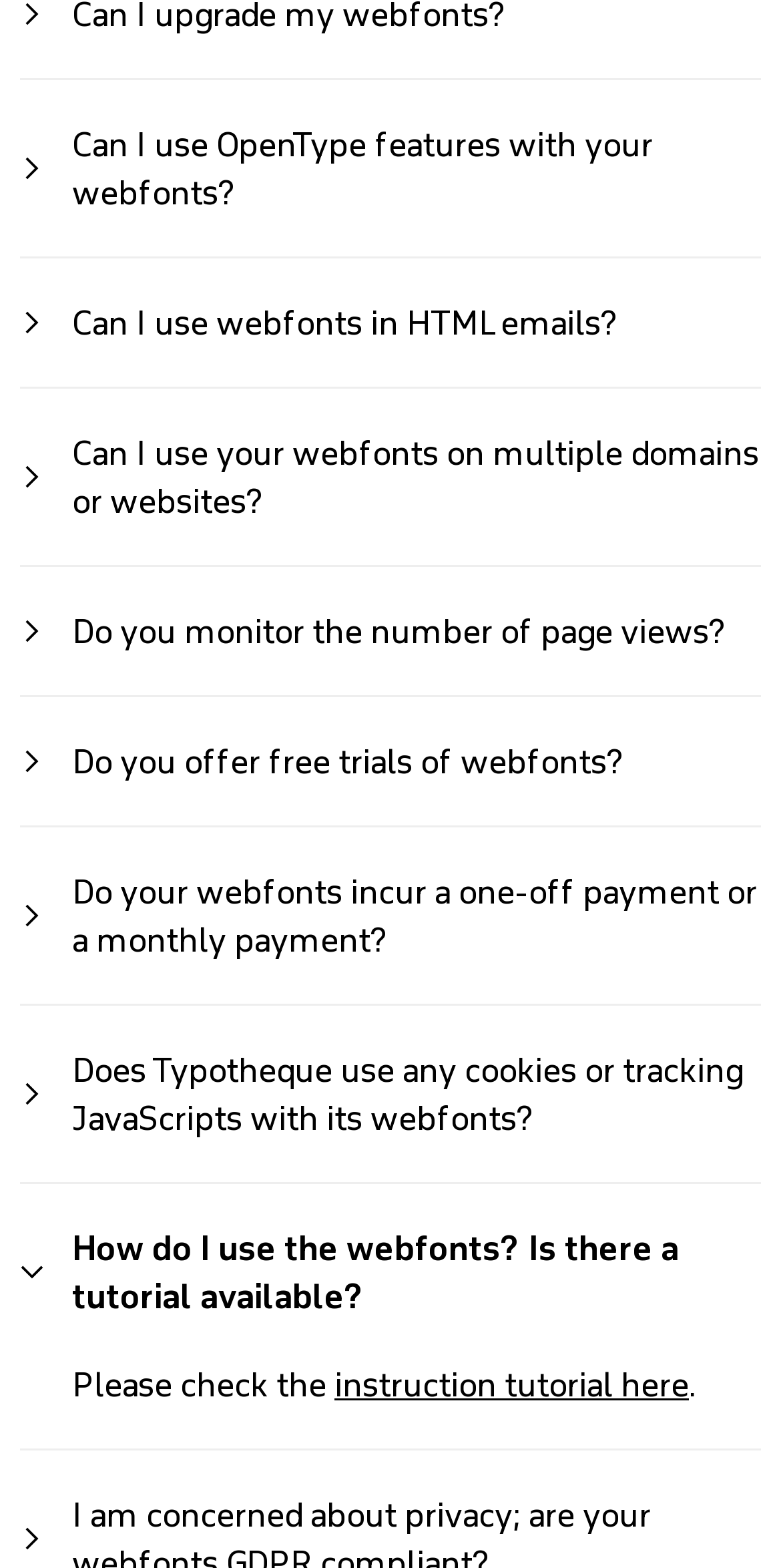Pinpoint the bounding box coordinates of the element to be clicked to execute the instruction: "Click on the 'Upgrade' button".

[0.092, 0.026, 0.972, 0.235]